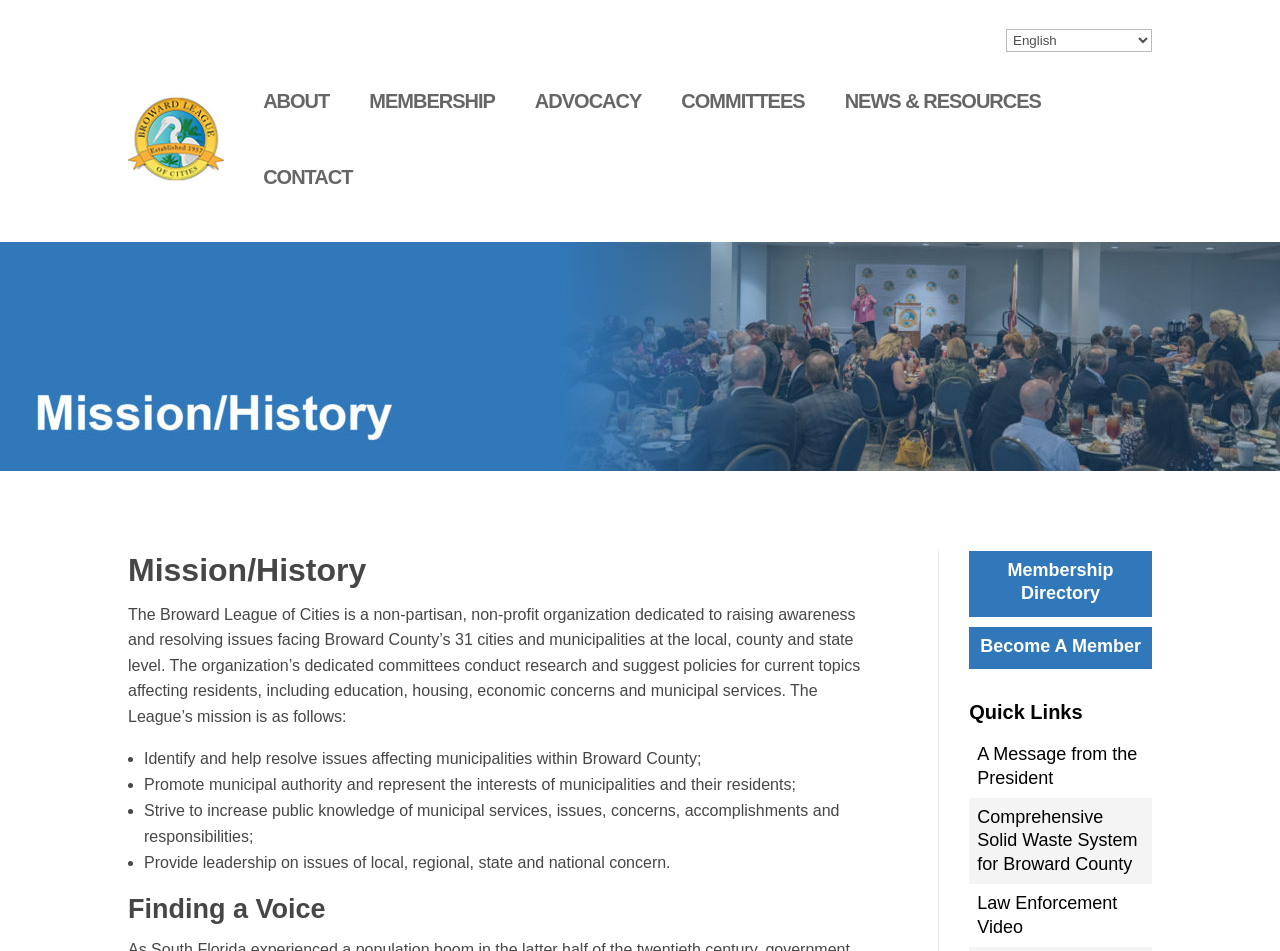Locate the UI element described by VIDEO in the provided webpage screenshot. Return the bounding box coordinates in the format (top-left x, top-left y, bottom-right x, bottom-right y), ensuring all values are between 0 and 1.

None